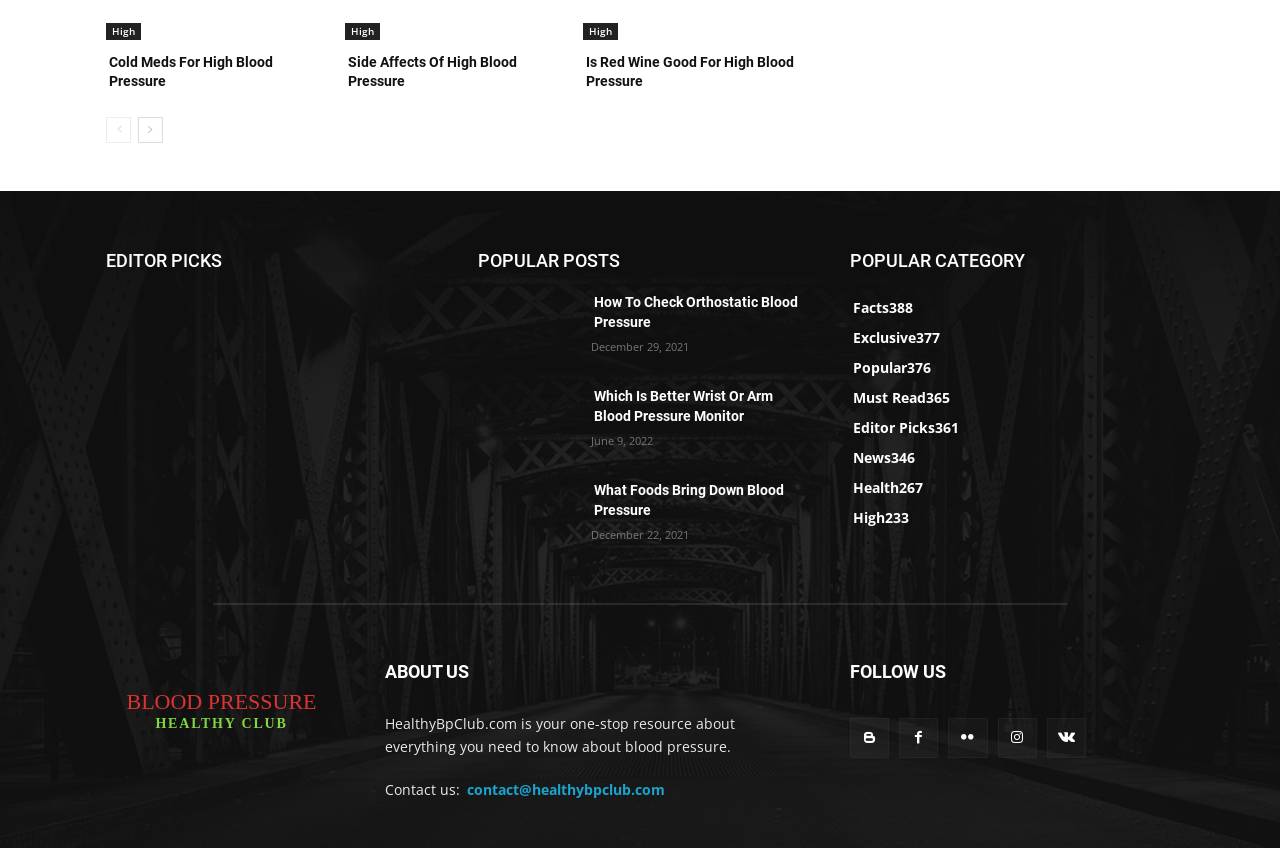How many articles are listed under 'EDITOR PICKS'?
Can you give a detailed and elaborate answer to the question?

I counted the number of links under the 'EDITOR PICKS' heading and found three articles: 'Cold Meds For High Blood Pressure', 'Side Affects Of High Blood Pressure', and 'Is Red Wine Good For High Blood Pressure'.